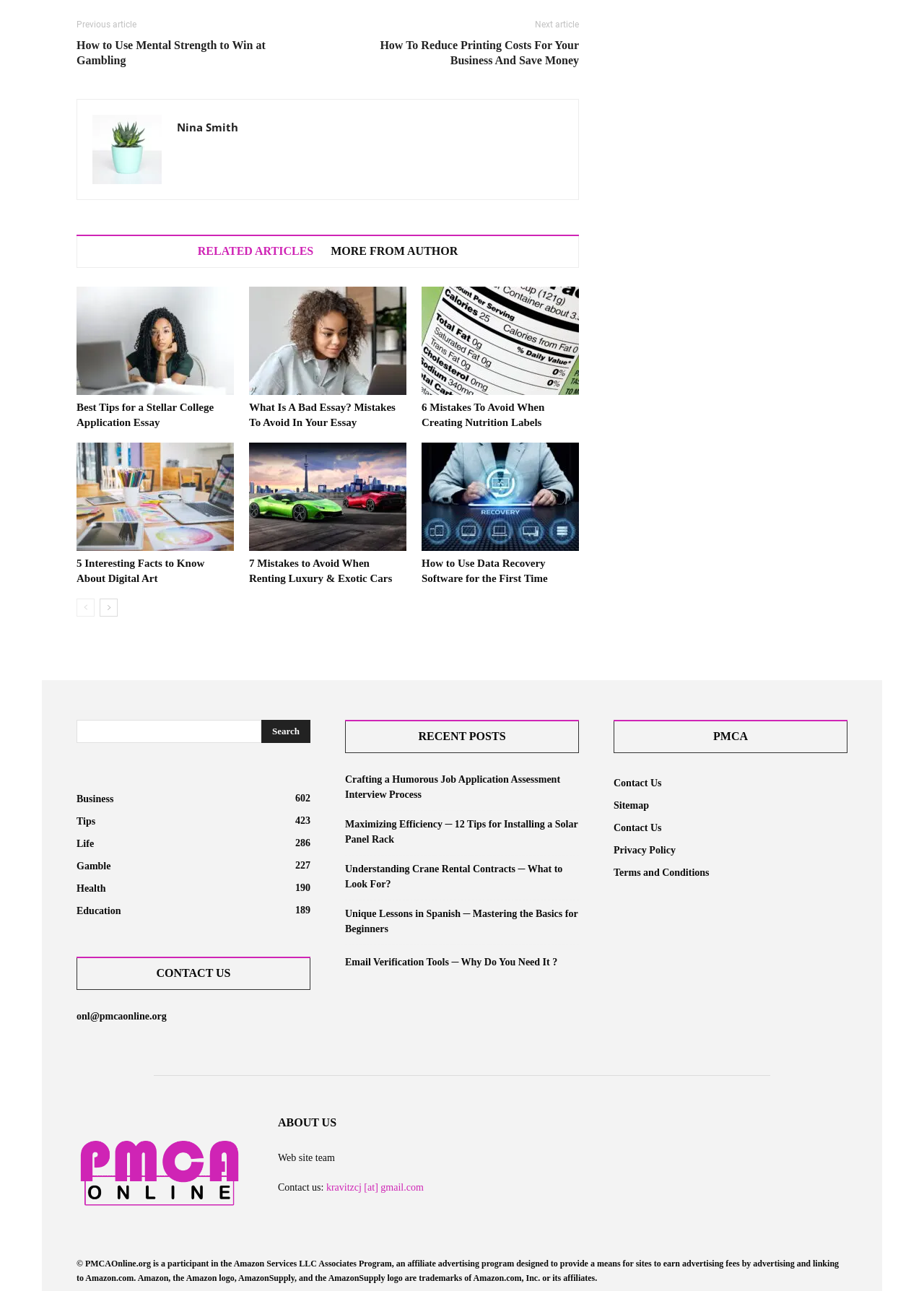Locate the bounding box coordinates of the UI element described by: "Contact Us". Provide the coordinates as four float numbers between 0 and 1, formatted as [left, top, right, bottom].

[0.664, 0.602, 0.716, 0.611]